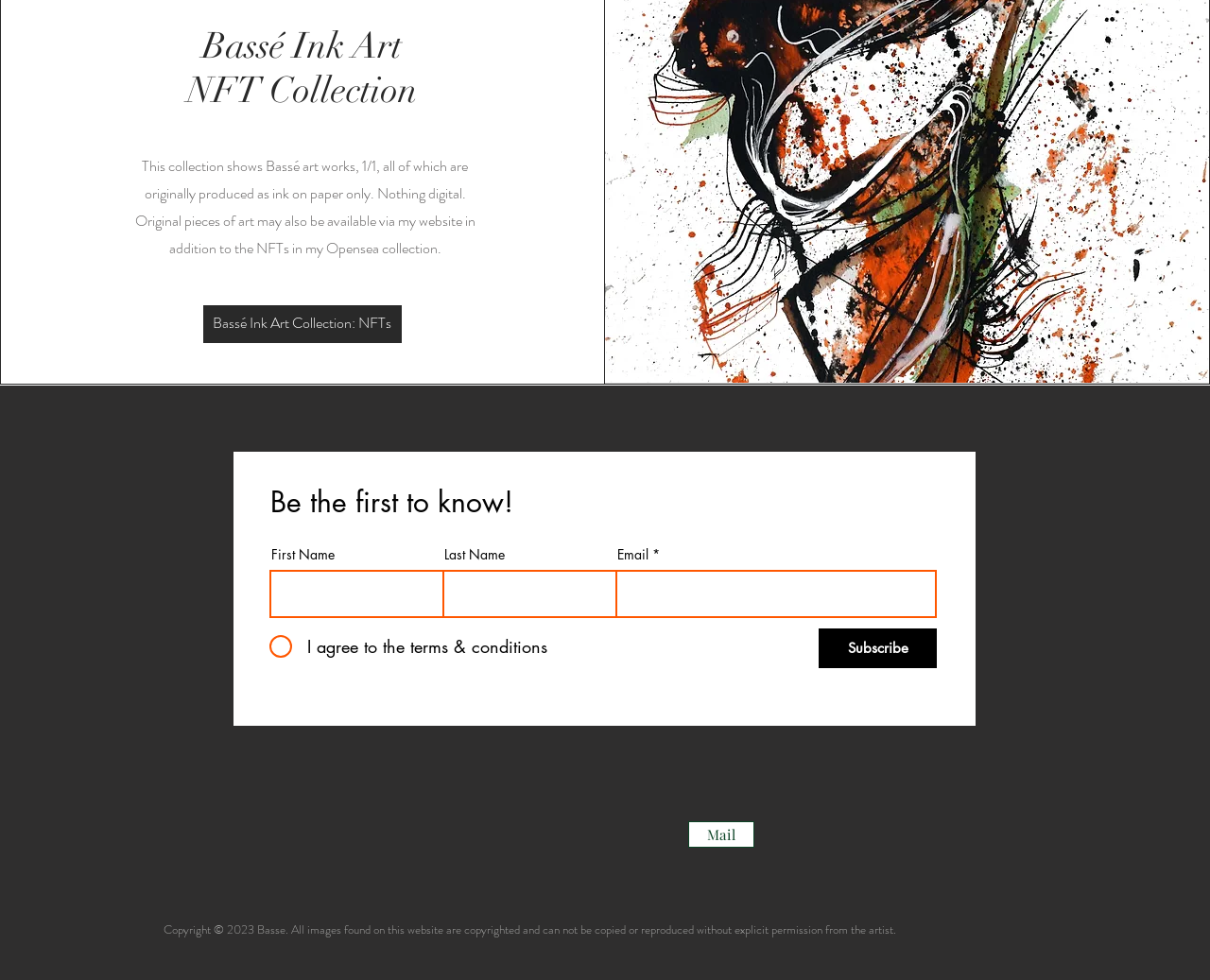Identify the bounding box coordinates for the UI element described as follows: "Bassé Ink Art Collection: NFTs". Ensure the coordinates are four float numbers between 0 and 1, formatted as [left, top, right, bottom].

[0.168, 0.311, 0.332, 0.35]